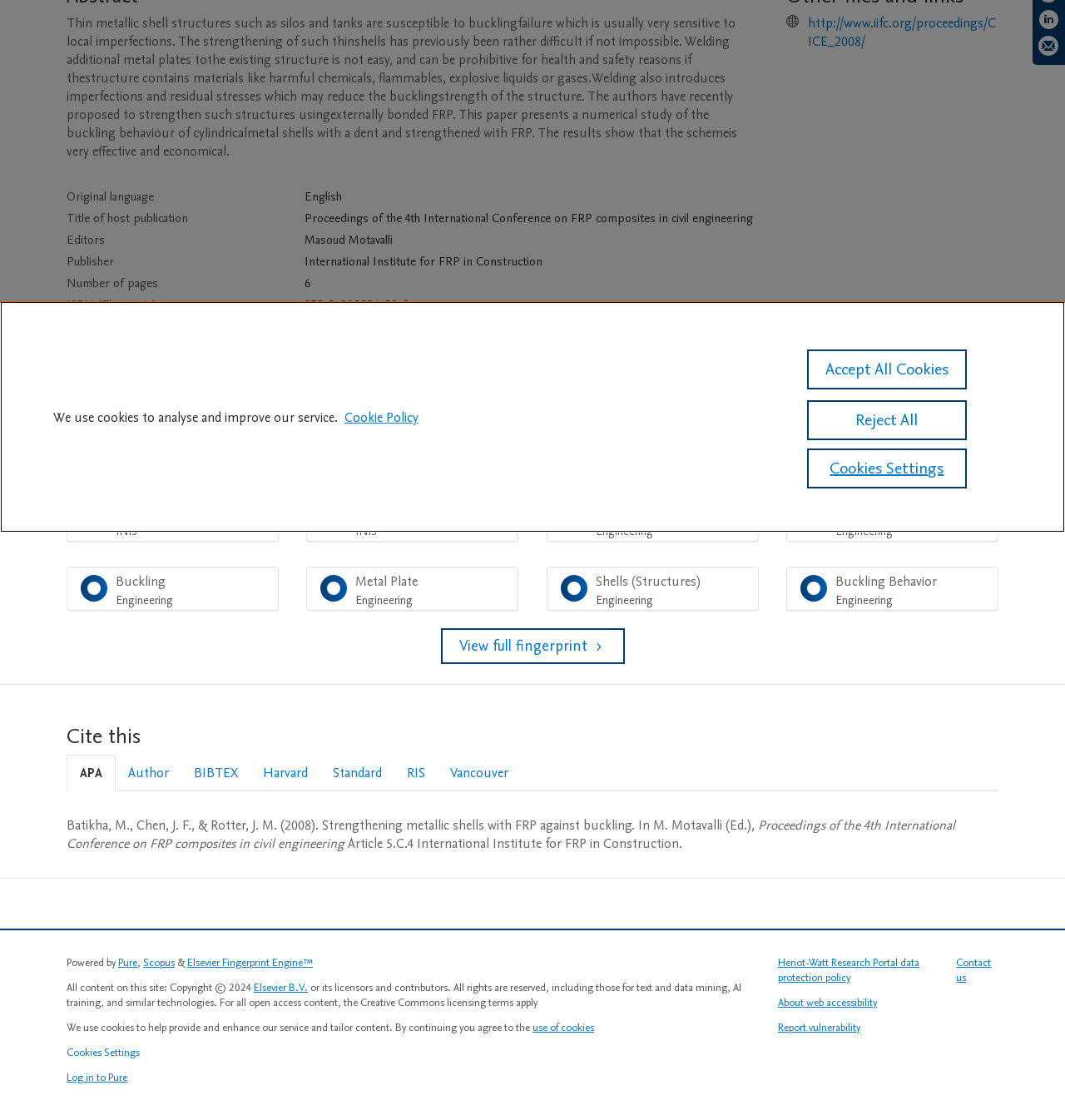Locate the bounding box of the UI element described by: "Log in to Pure" in the given webpage screenshot.

[0.062, 0.955, 0.12, 0.969]